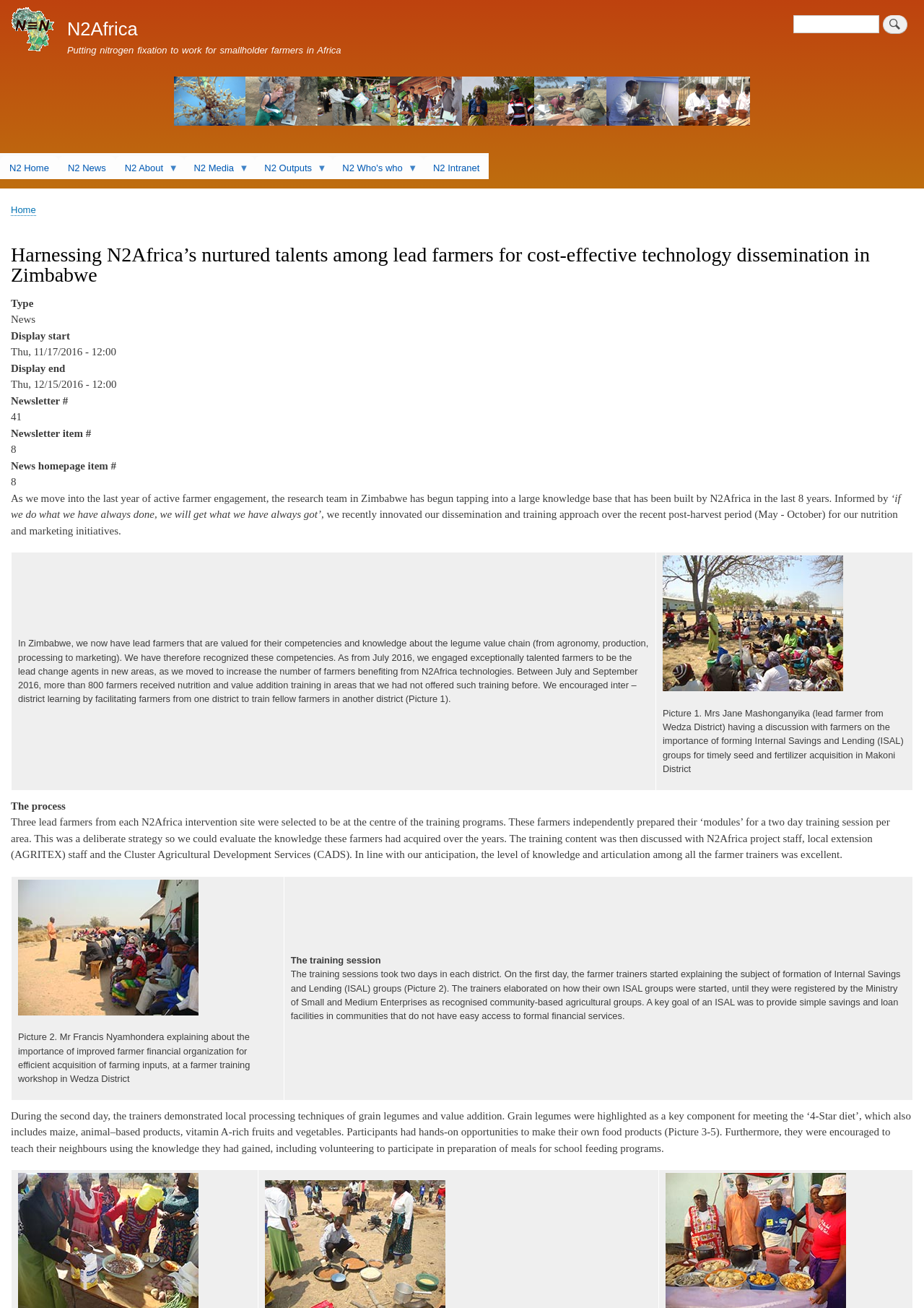Locate the bounding box coordinates of the region to be clicked to comply with the following instruction: "Go to Home page". The coordinates must be four float numbers between 0 and 1, in the form [left, top, right, bottom].

[0.012, 0.006, 0.059, 0.043]